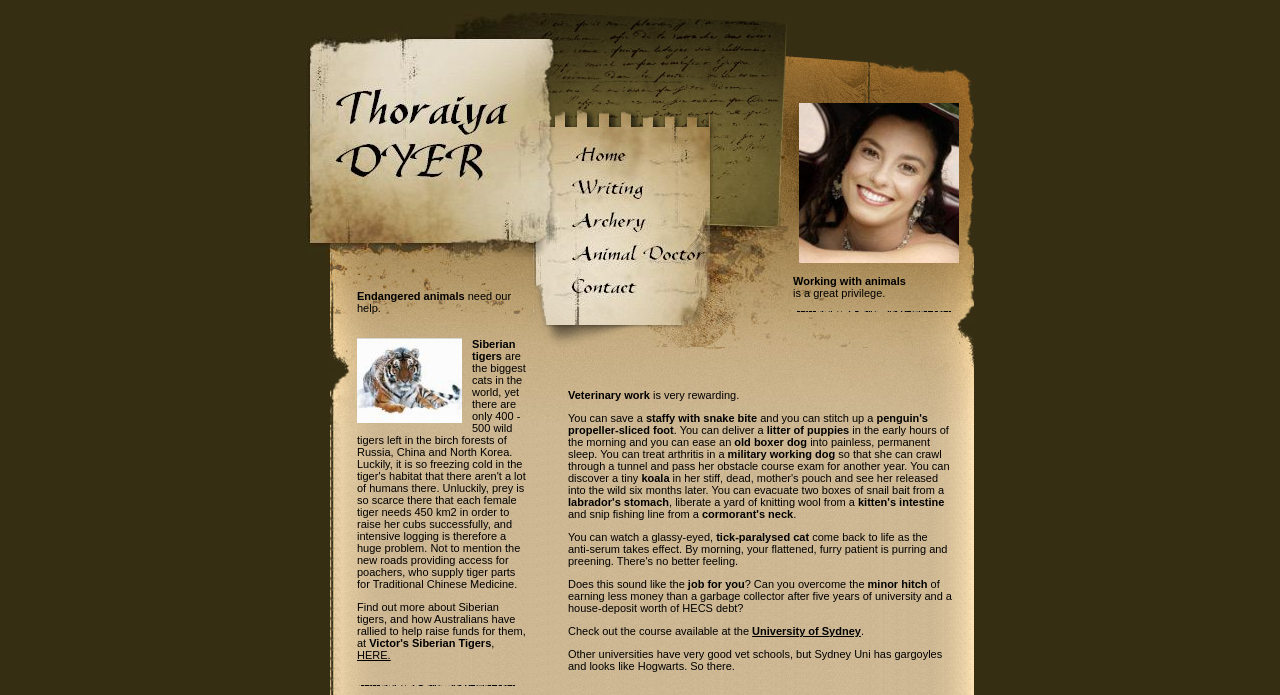What is mentioned as a task that can be done as an animal doctor?
Answer the question with a thorough and detailed explanation.

In the webpage content, it is mentioned that as an animal doctor, one can stitch up a penguin's propeller-sliced foot, which is one of the many rewarding tasks that can be done in this profession.